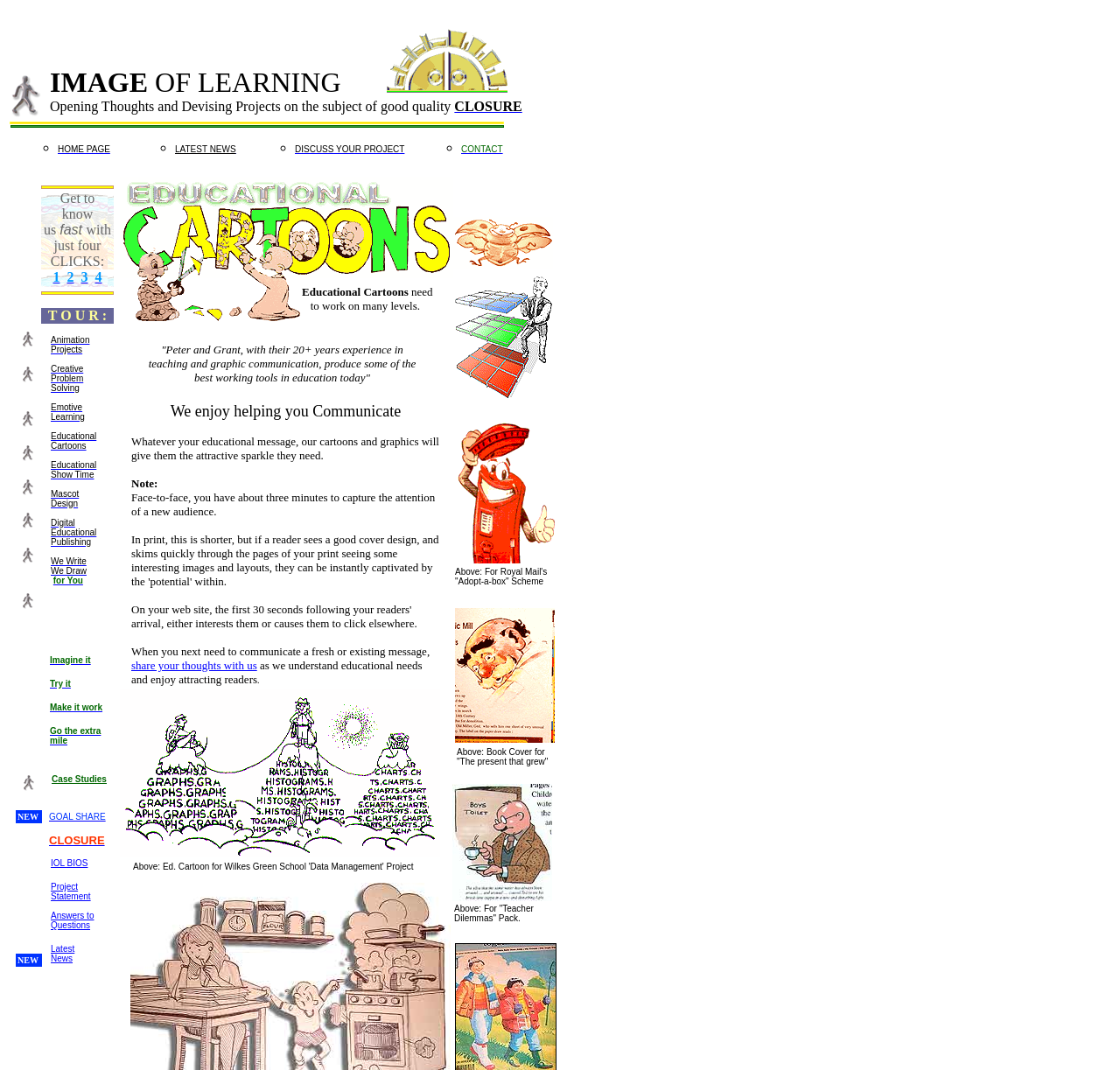Please indicate the bounding box coordinates of the element's region to be clicked to achieve the instruction: "Click the link to learn about CLOSURE". Provide the coordinates as four float numbers between 0 and 1, i.e., [left, top, right, bottom].

[0.406, 0.092, 0.466, 0.106]